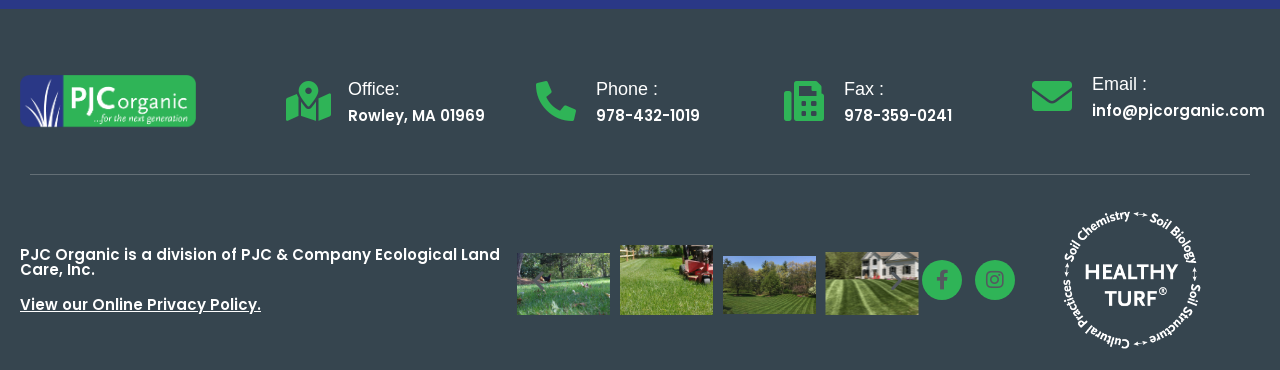Respond to the question below with a concise word or phrase:
What is the company's location?

Rowley, MA 01969